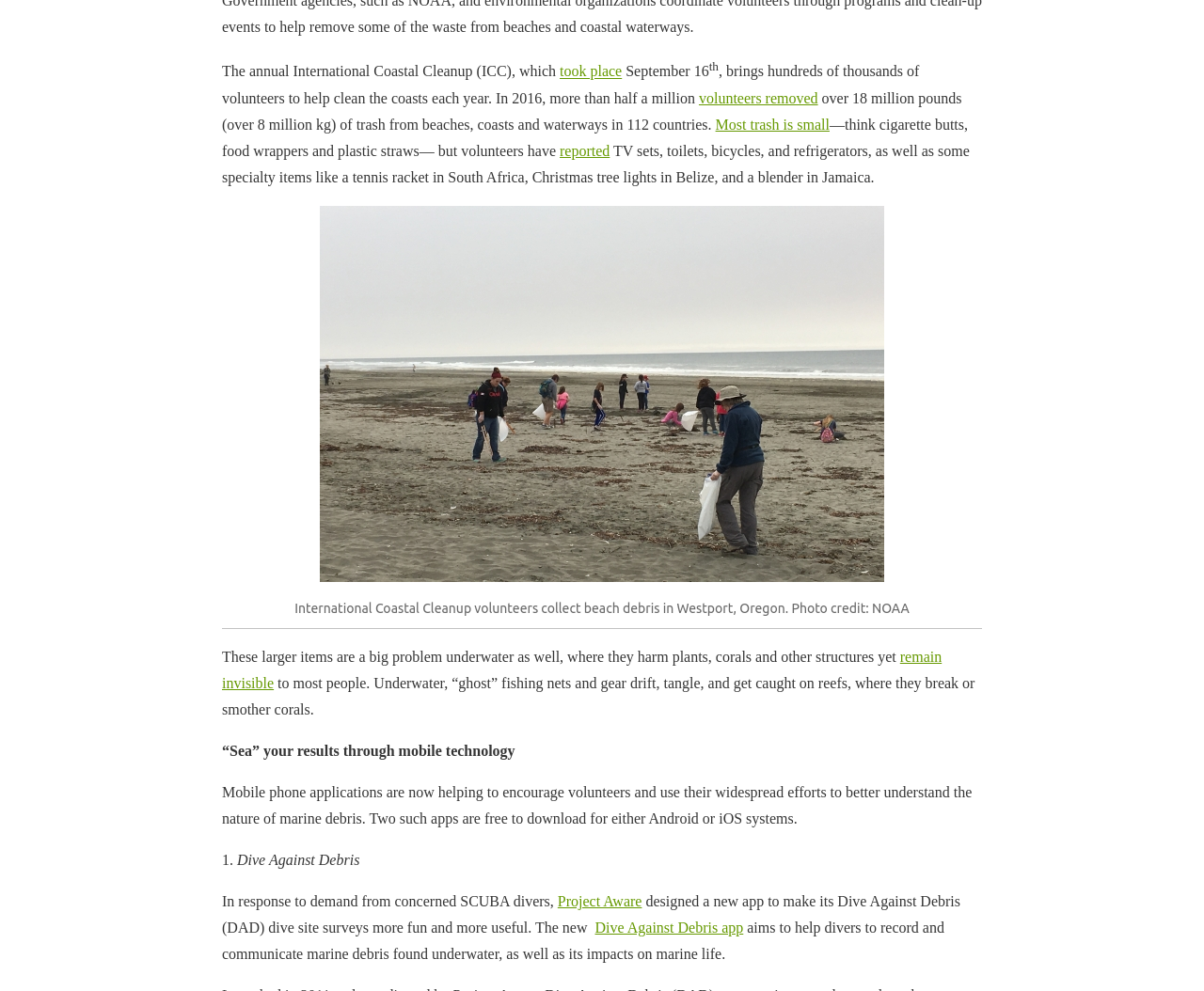Provide a single word or phrase answer to the question: 
What is the name of the app designed by Project Aware?

Dive Against Debris app